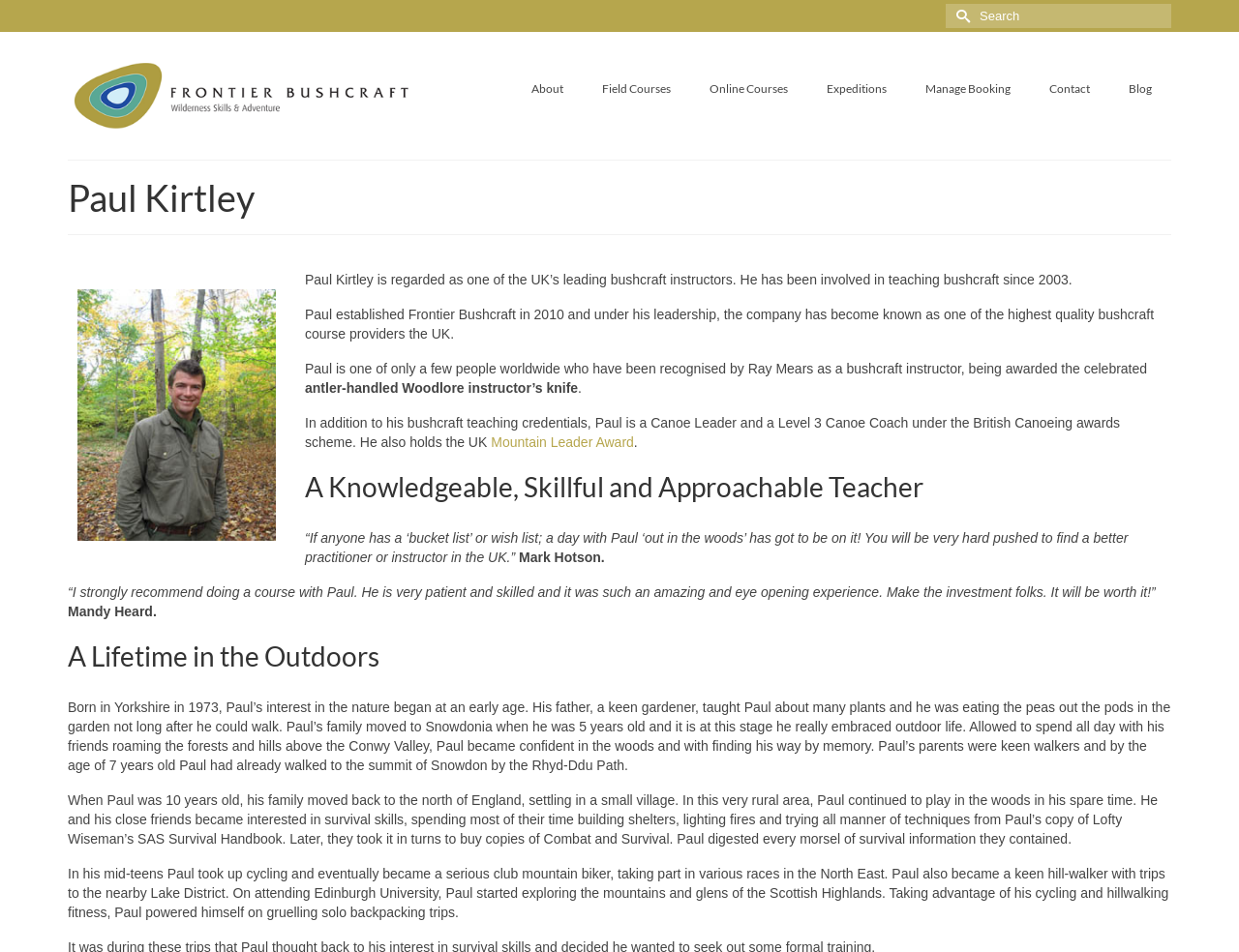Find the bounding box coordinates for the area that should be clicked to accomplish the instruction: "Read Paul Kirtley's blog".

[0.895, 0.074, 0.945, 0.113]